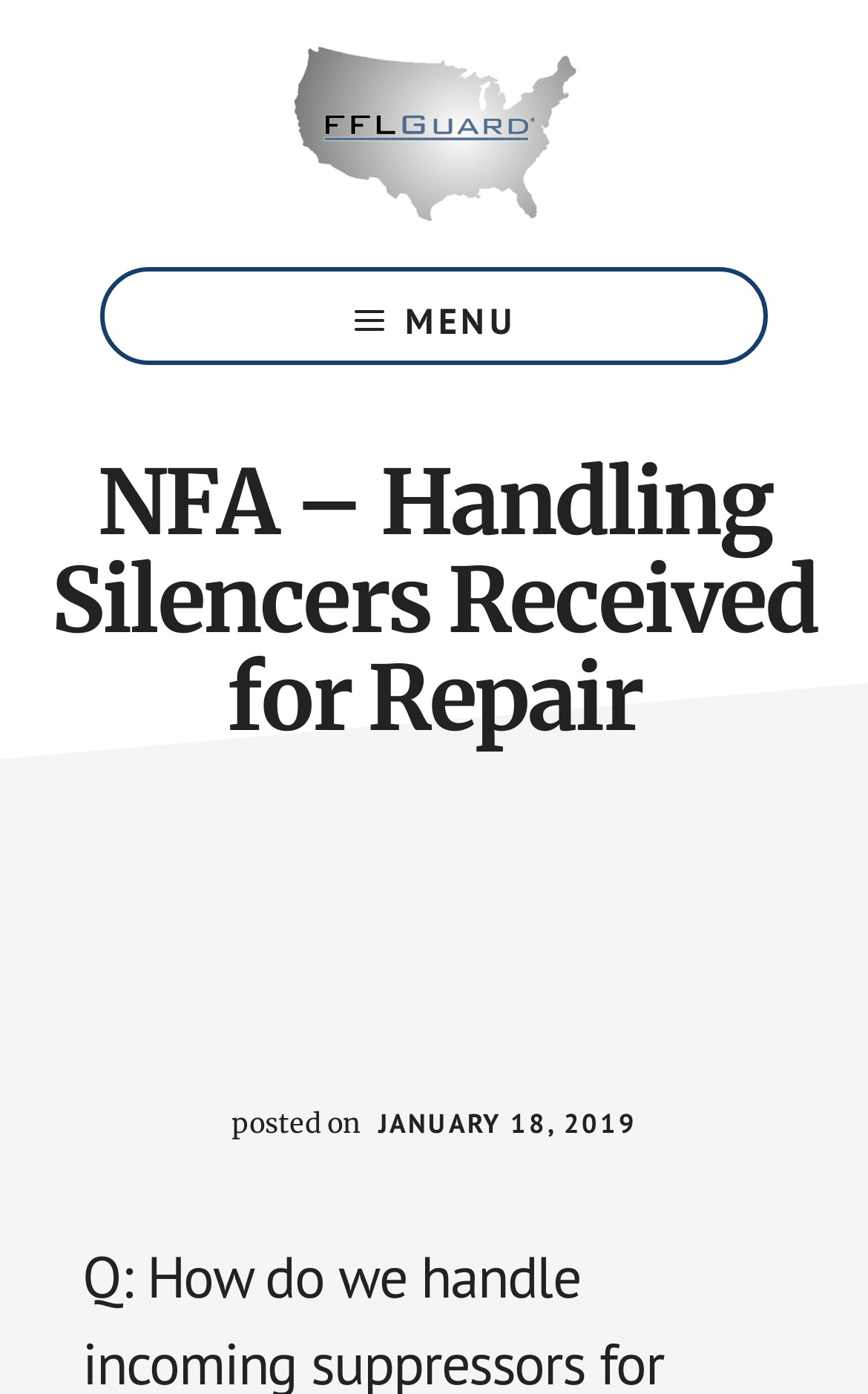Is there a menu button on the webpage?
Please respond to the question thoroughly and include all relevant details.

A menu button can be found in the top-right corner of the webpage, represented by the 'MENU' icon. This button is not currently pressed or expanded.